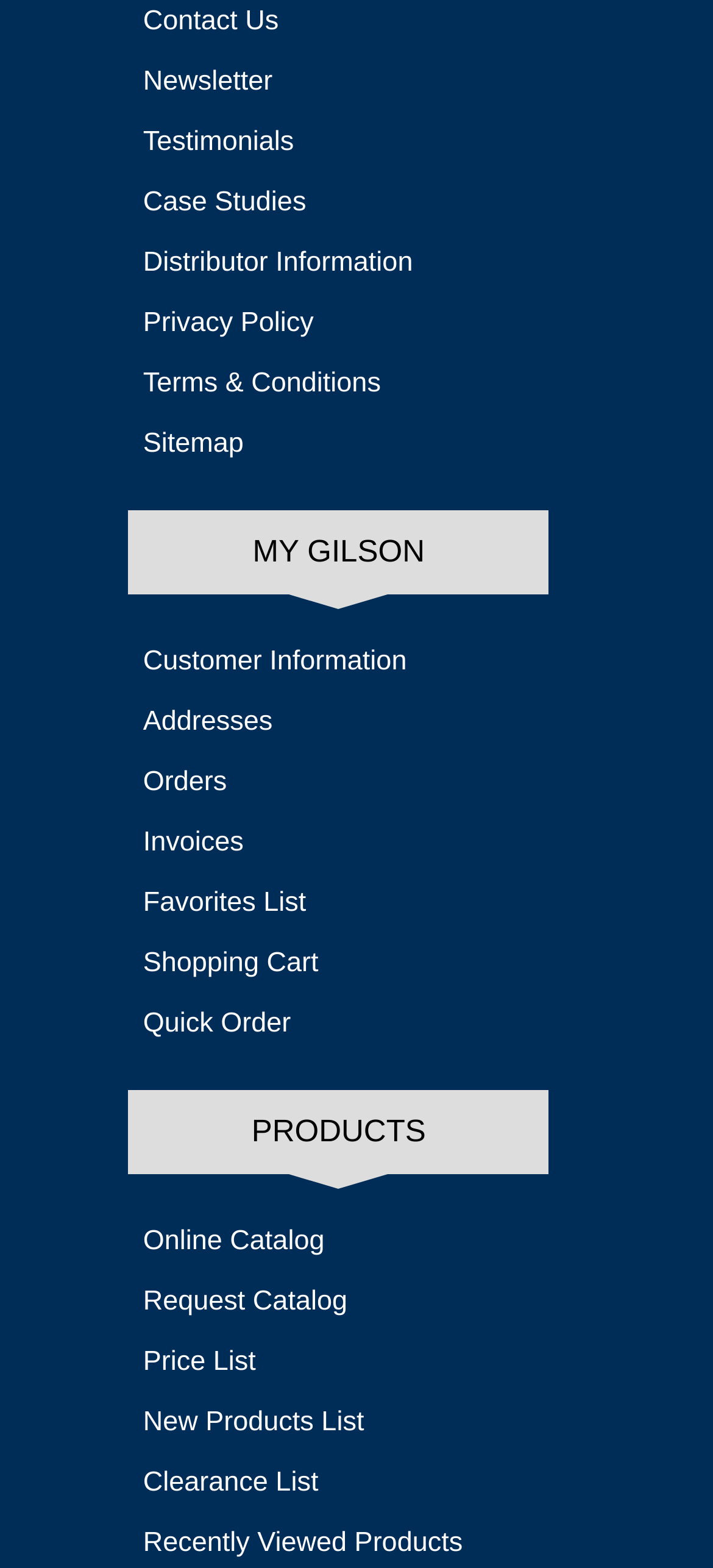What is the first link on this webpage?
Please answer the question with a single word or phrase, referencing the image.

Newsletter